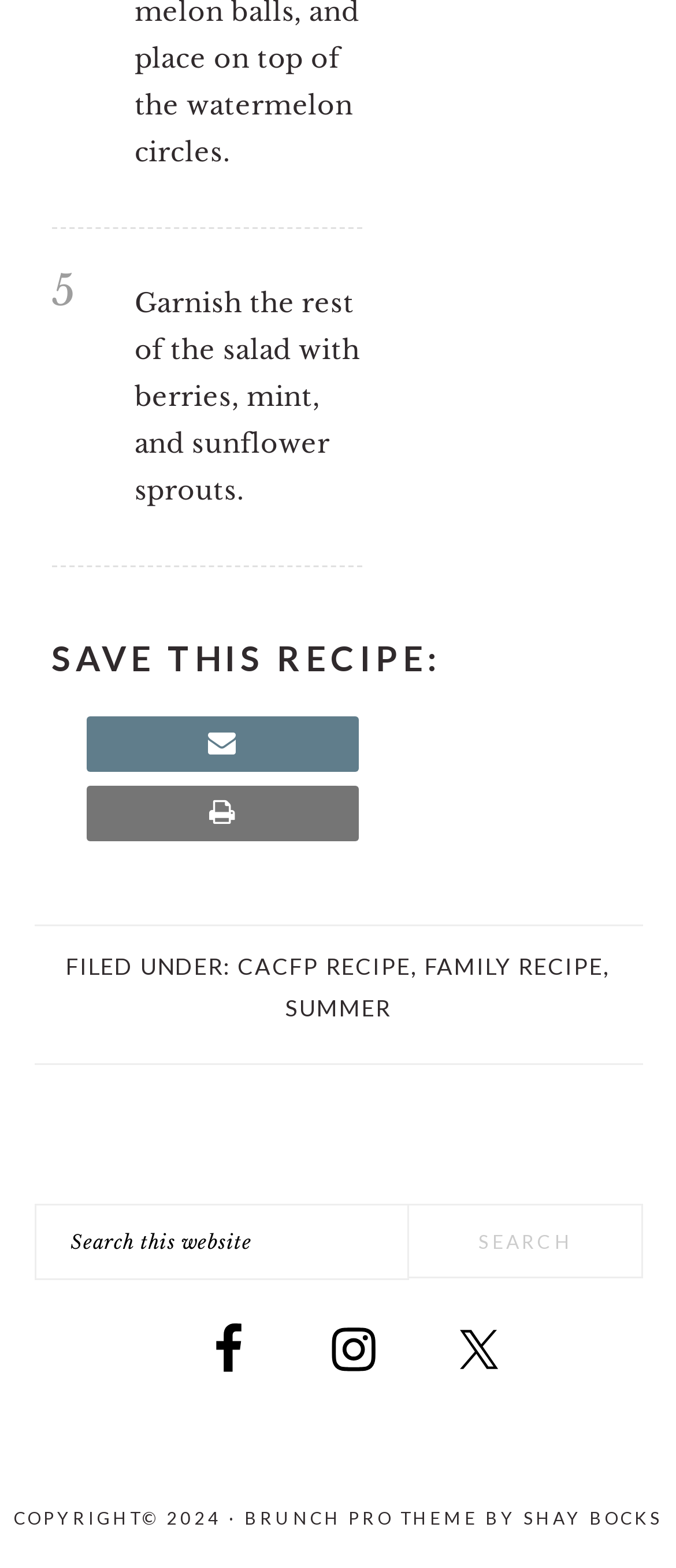Identify the bounding box coordinates of the section to be clicked to complete the task described by the following instruction: "Save this recipe via email". The coordinates should be four float numbers between 0 and 1, formatted as [left, top, right, bottom].

[0.127, 0.457, 0.531, 0.493]